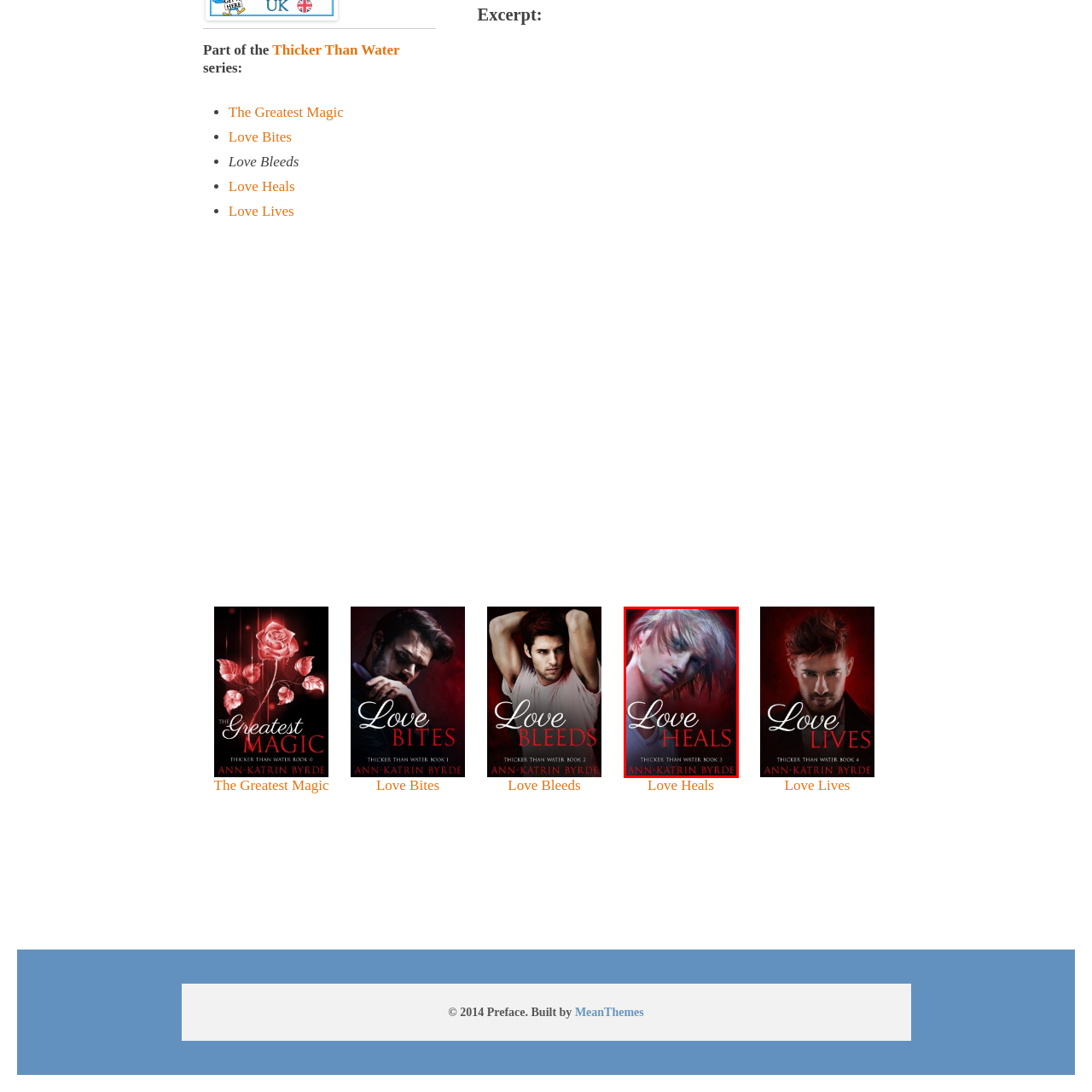Create a detailed narrative of the scene depicted inside the red-outlined image.

The image features the book cover for "Love Heals," the third installment in the "Thicker Than Water" series by Ann-Katrin Byrde. The cover art showcases a striking portrait of a young man with tousled hair and a contemplative expression, set against a dramatic red backdrop that enhances the emotional intensity of the design. The title "Love Heals" is prominently displayed in elegant white text, signifying themes of romance and healing intertwined within the narrative. The cover art effectively captures the essence of the story, drawing readers into its world.